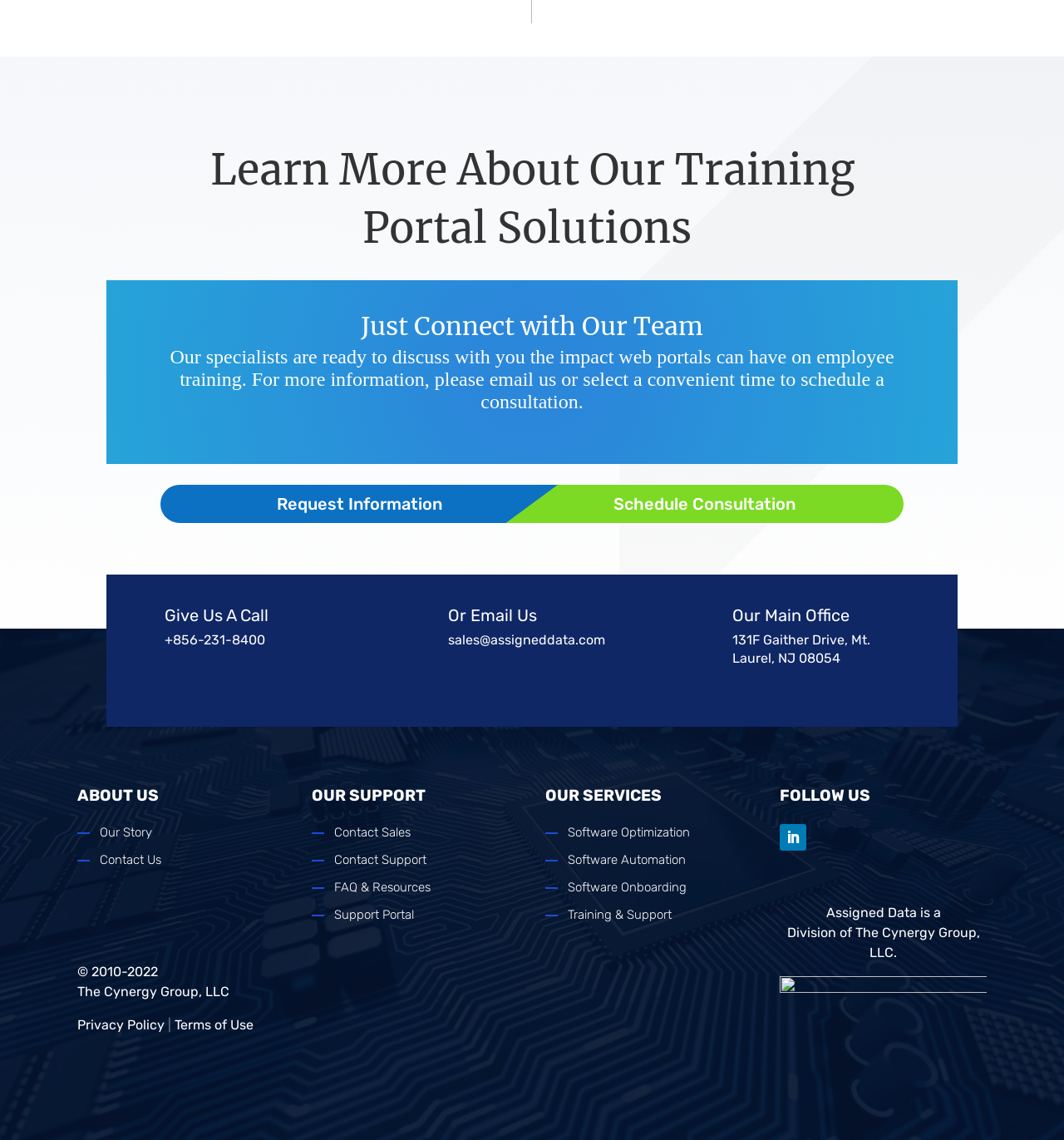Determine the bounding box coordinates of the UI element that matches the following description: "Request Information". The coordinates should be four float numbers between 0 and 1 in the format [left, top, right, bottom].

[0.149, 0.424, 0.527, 0.46]